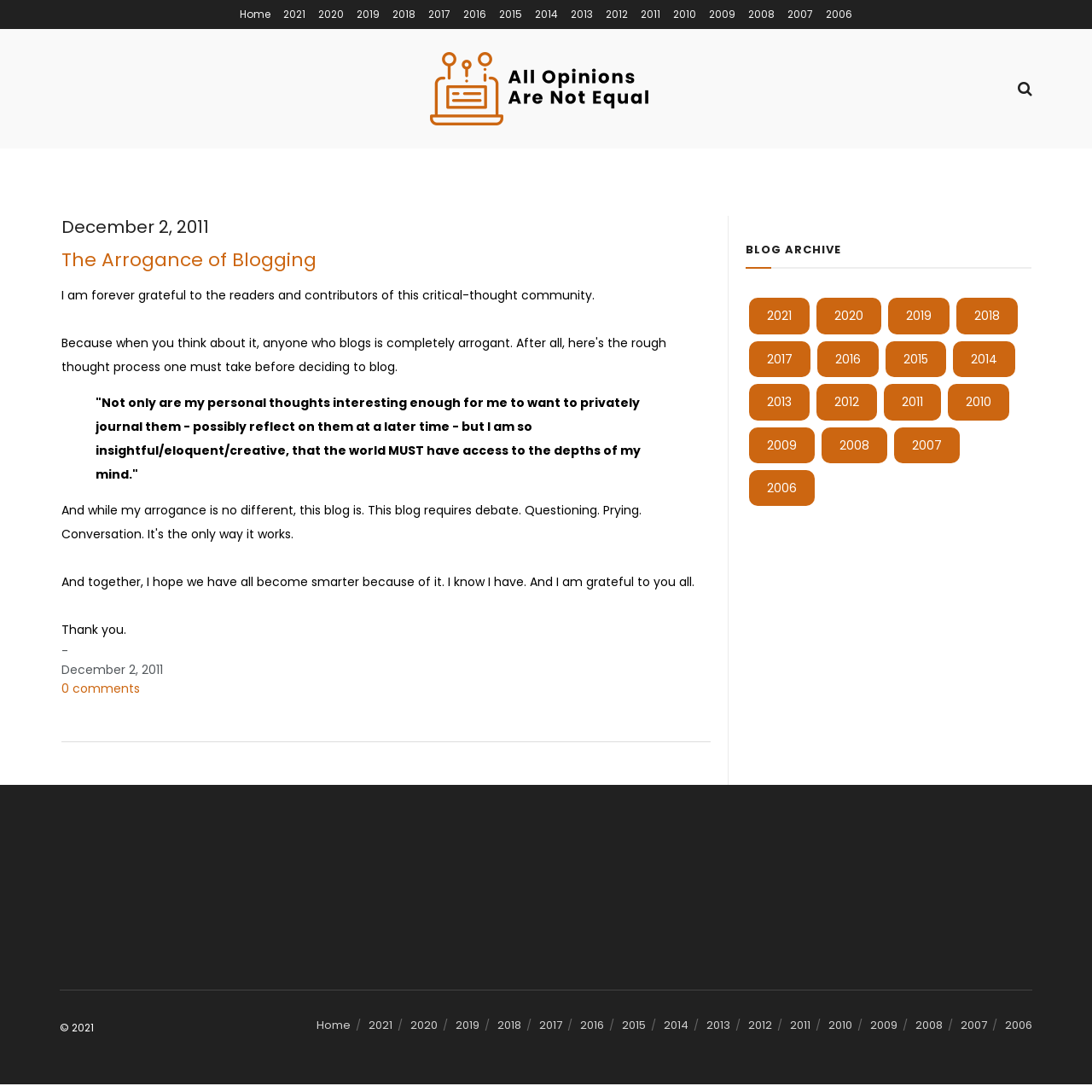Provide your answer in one word or a succinct phrase for the question: 
What is the date of the blog post?

December 2, 2011